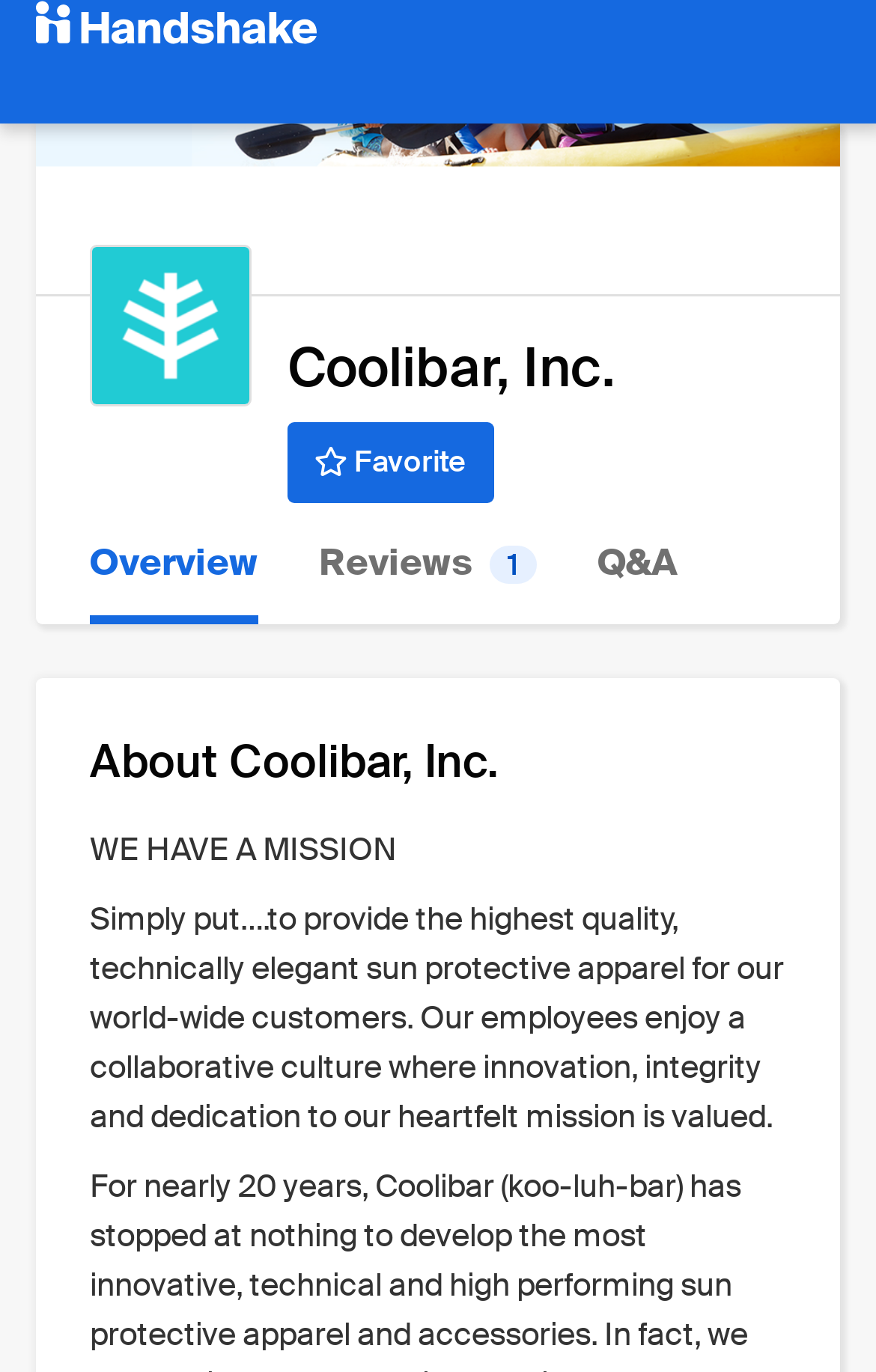What is the image above the company name?
Based on the image content, provide your answer in one word or a short phrase.

Handshake logo